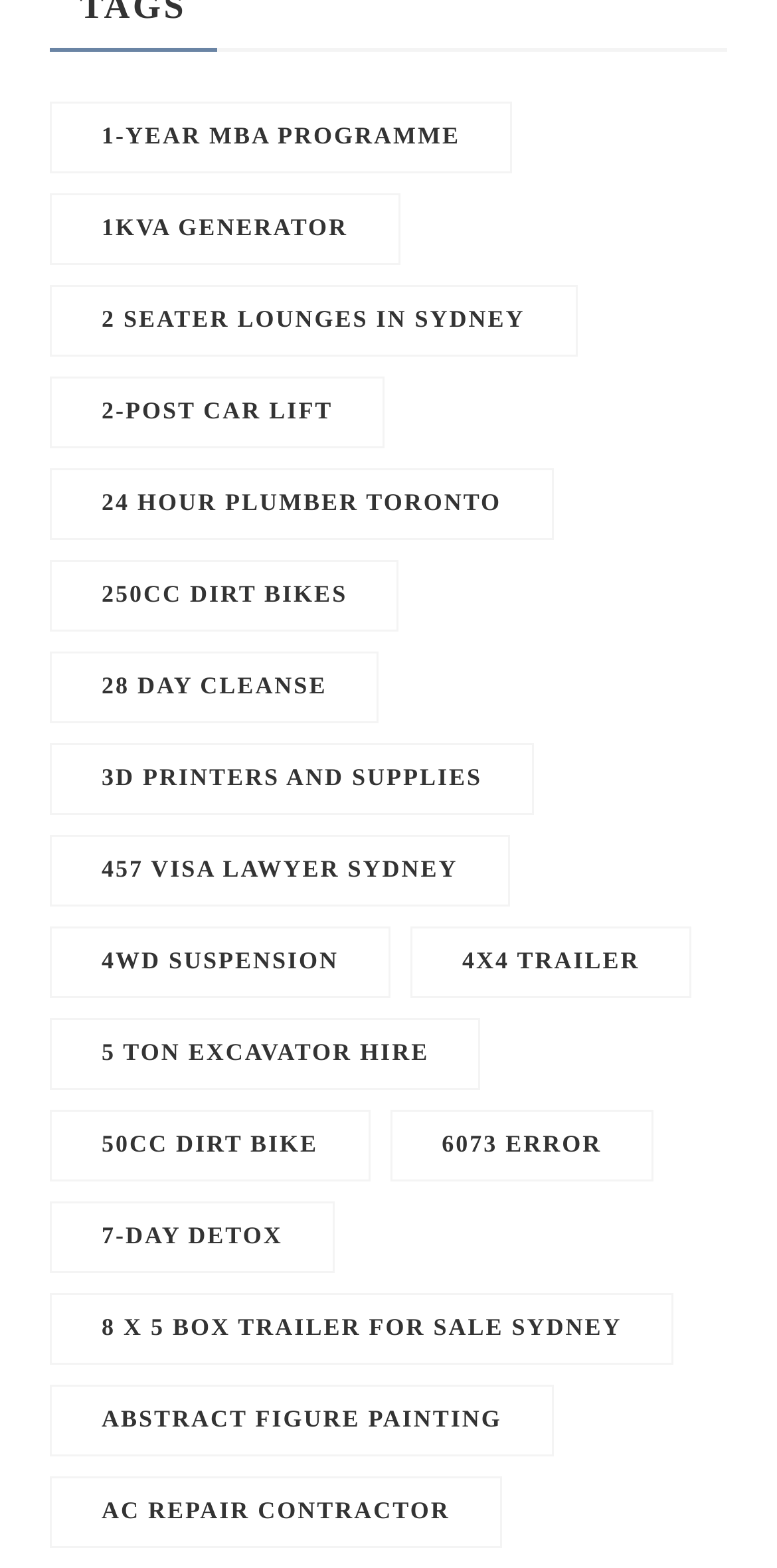What is the last product listed on the left side? Using the information from the screenshot, answer with a single word or phrase.

AC REPAIR CONTRACTOR